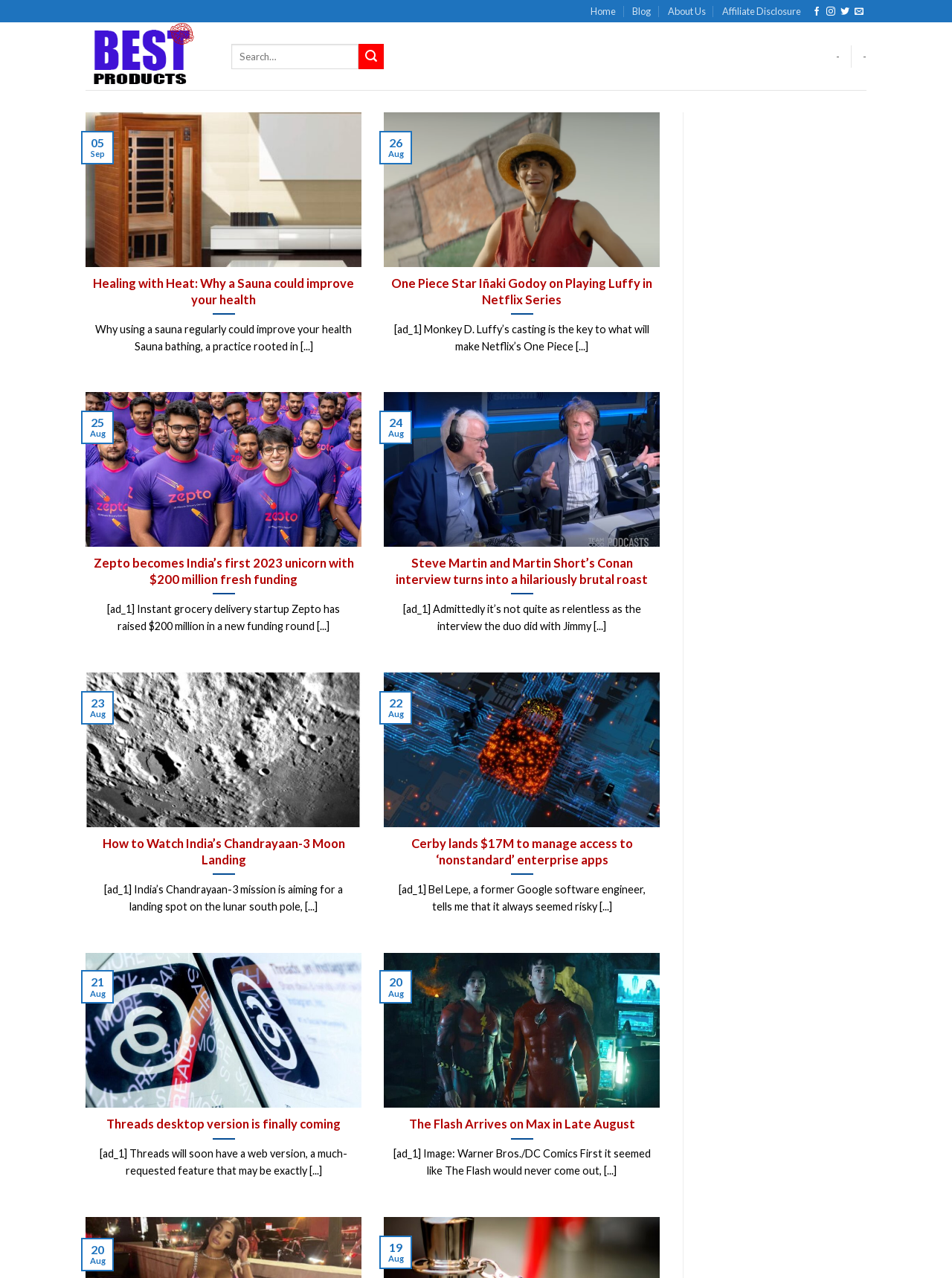What type of content is displayed on the webpage?
Please elaborate on the answer to the question with detailed information.

The webpage displays a list of links with headings, images, and dates, which suggests that the content is a collection of blog posts or articles, possibly related to products or news.